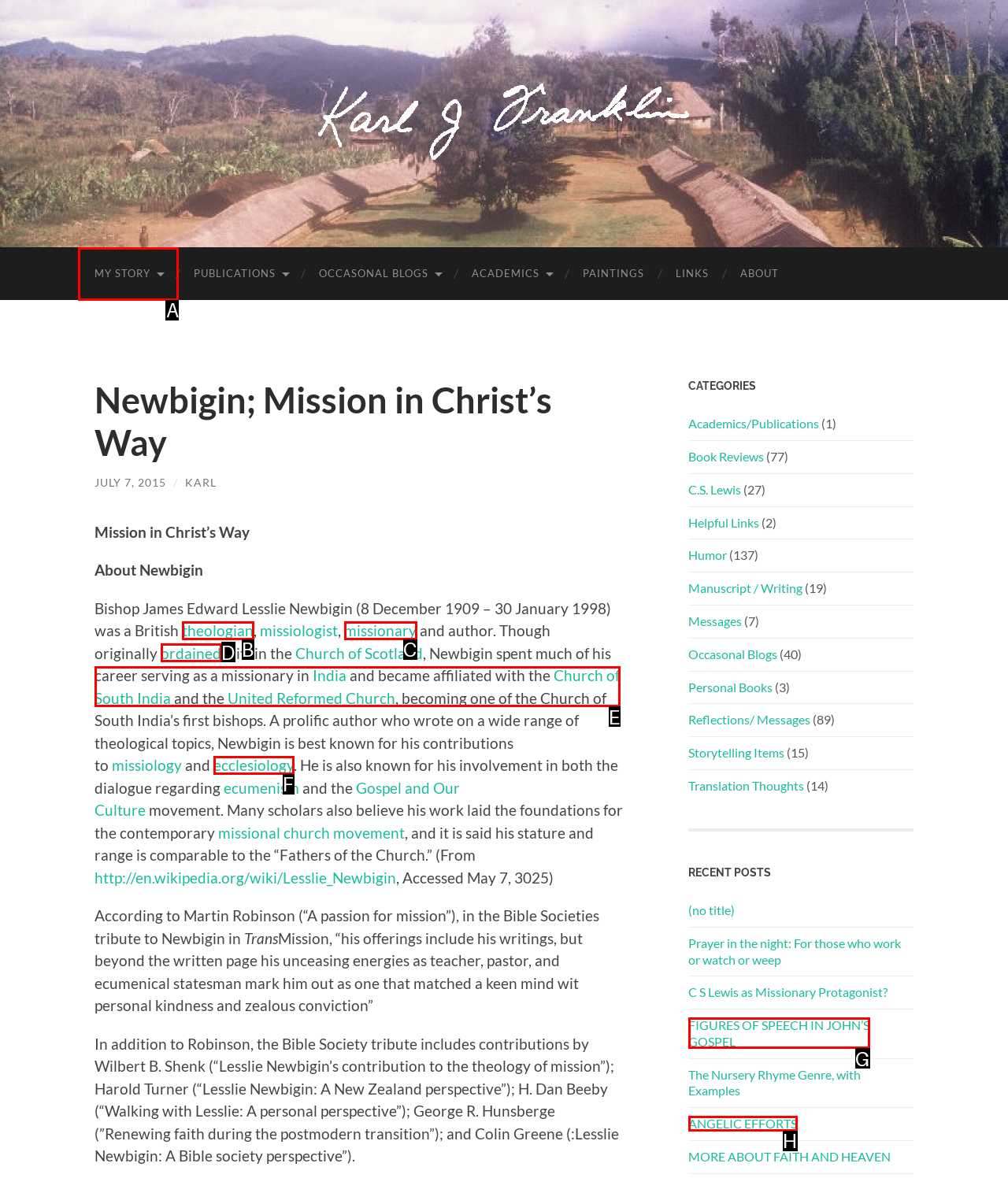For the instruction: Click on the 'MY STORY' link, determine the appropriate UI element to click from the given options. Respond with the letter corresponding to the correct choice.

A